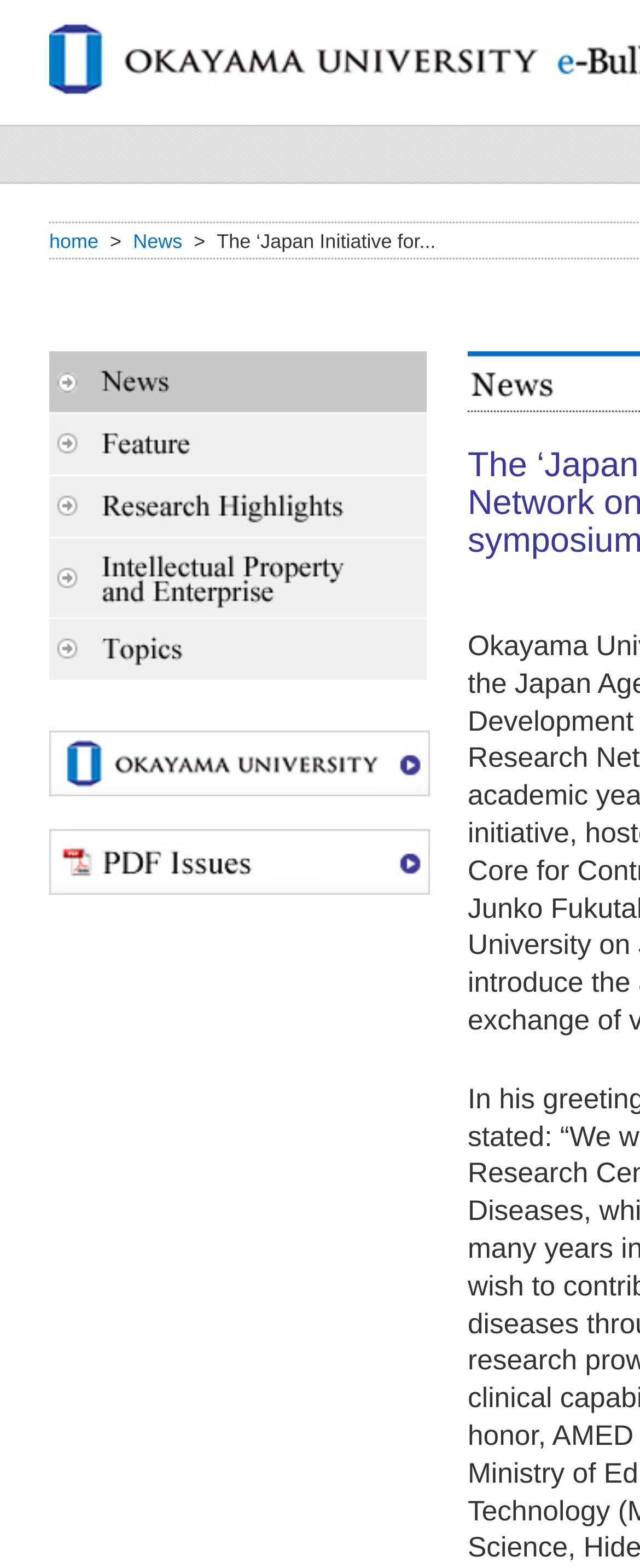How many elements are on the webpage that contain the word 'News'?
Answer the question based on the image using a single word or a brief phrase.

2